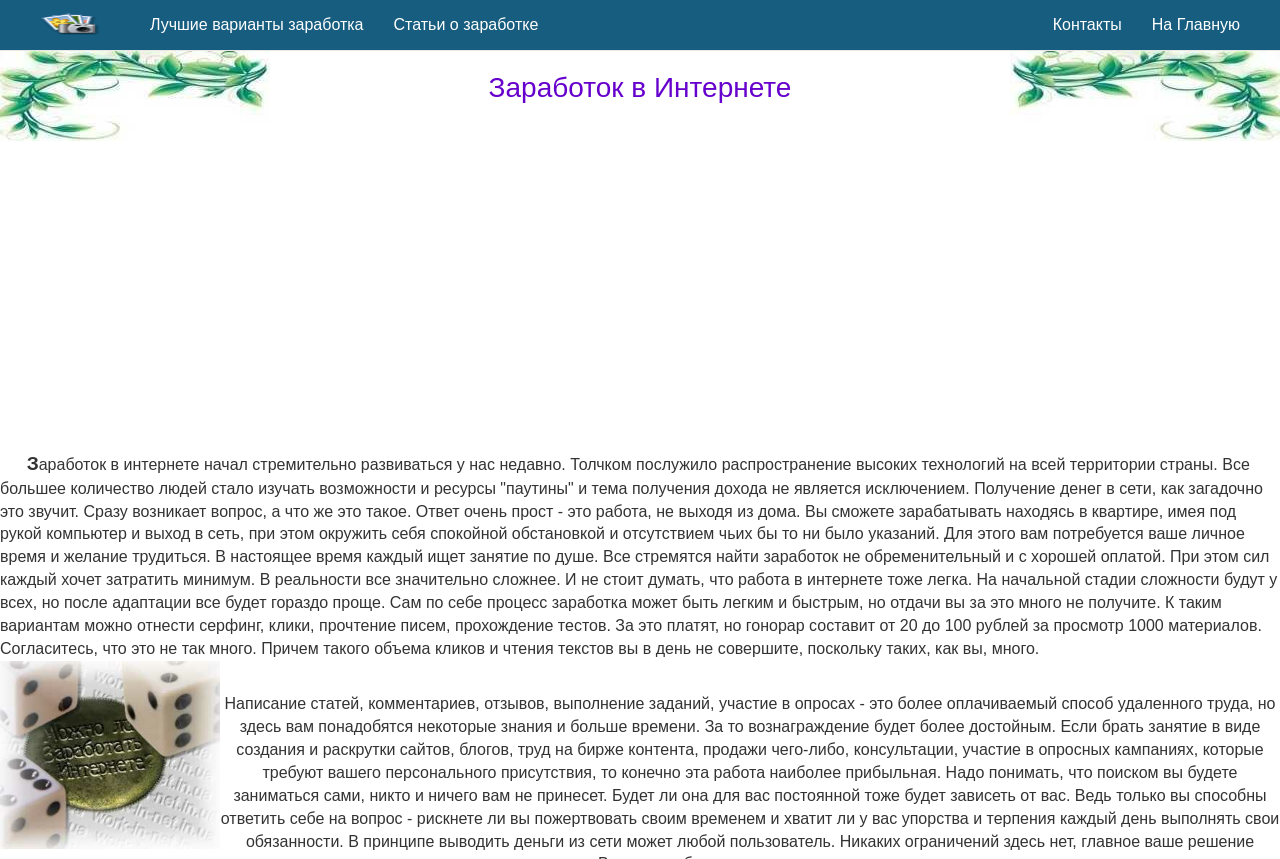Please locate and generate the primary heading on this webpage.

Заработок в Интернете